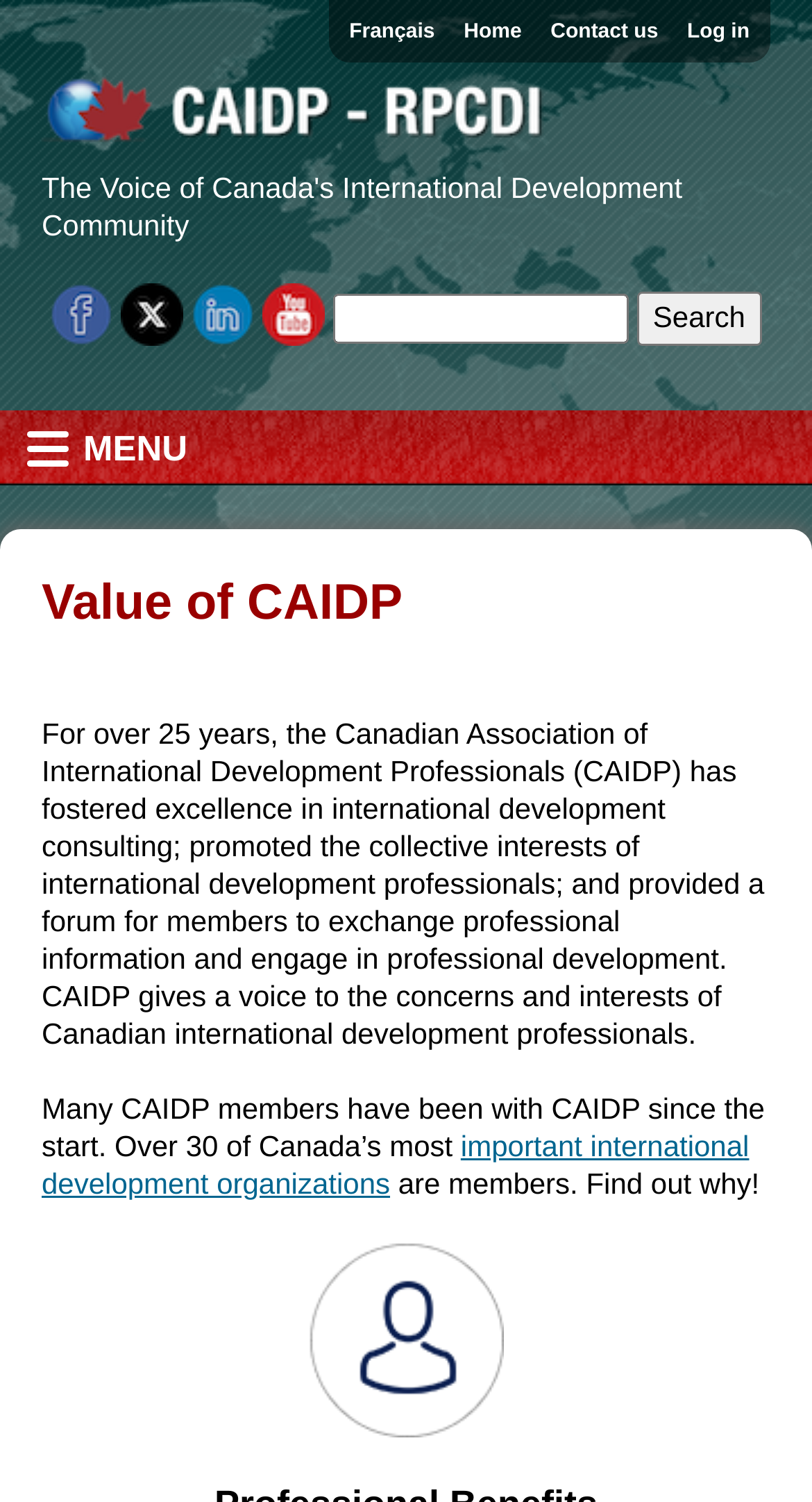Provide a comprehensive caption for the webpage.

The webpage is about the Canadian Association of International Development Professionals (CAIDP). At the top left corner, there is a link to skip to the main content. Below it, there is a navigation section with secondary links, including "Français", "Home", "Contact us", and "Log in". 

On the top right side, there is a prominent link to "Home" accompanied by an image. Below it, there are several empty links, followed by a search bar with a search button. The search bar is labeled "Search:" and has a button to the right.

On the left side, there is a link to "MENU" and a link to "Back to top". The main content starts with a heading "Value of CAIDP", which is followed by a long paragraph describing the organization's mission and activities. The paragraph mentions that CAIDP has been fostering excellence in international development consulting for over 25 years and provides a forum for members to exchange professional information. 

The paragraph continues, stating that many CAIDP members have been with the organization since its start, and over 30 of Canada's most important international development organizations are members. There is a link to learn more about these organizations.